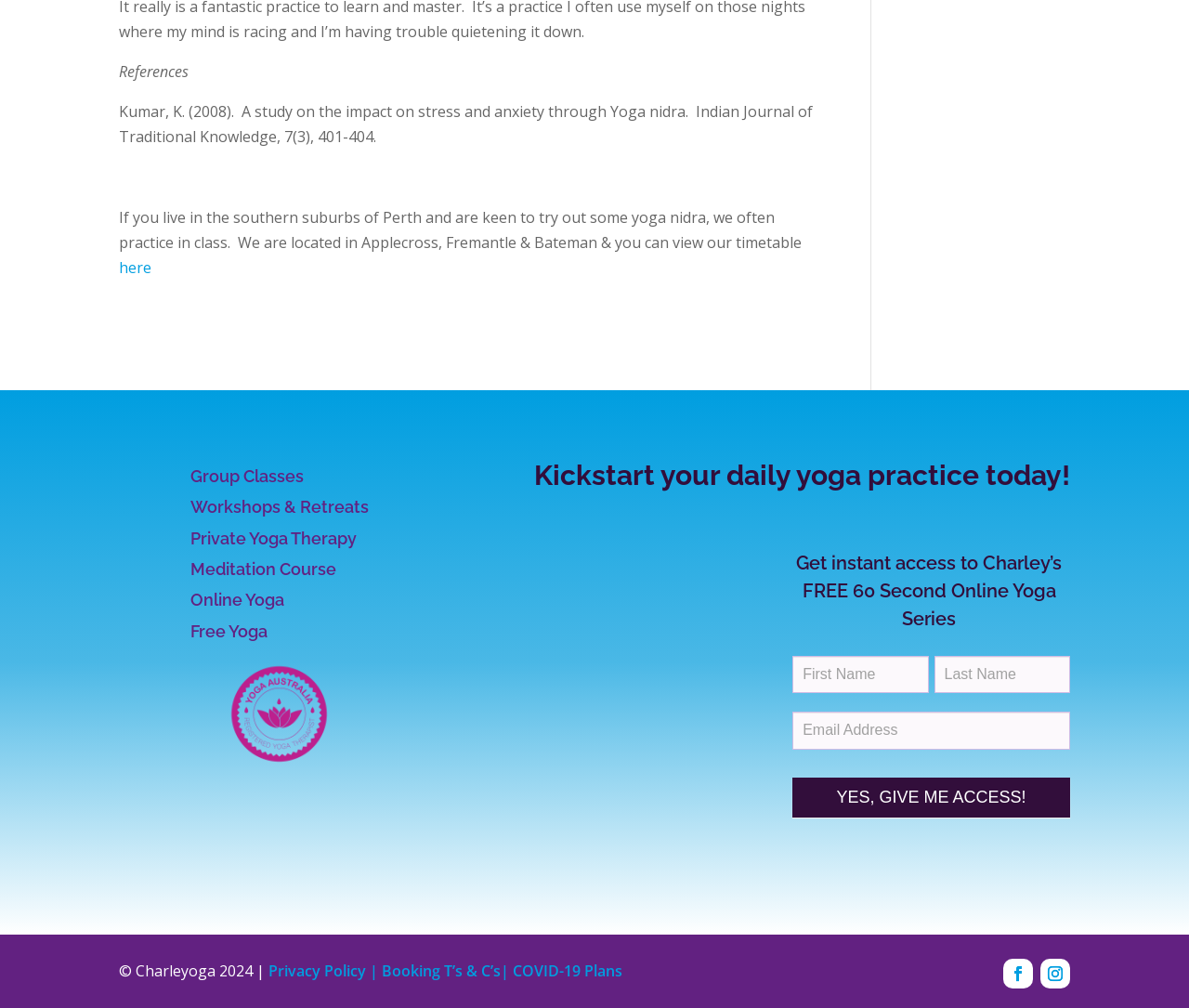Please determine the bounding box coordinates of the element's region to click in order to carry out the following instruction: "view the 'Group Classes' section". The coordinates should be four float numbers between 0 and 1, i.e., [left, top, right, bottom].

[0.16, 0.462, 0.337, 0.492]